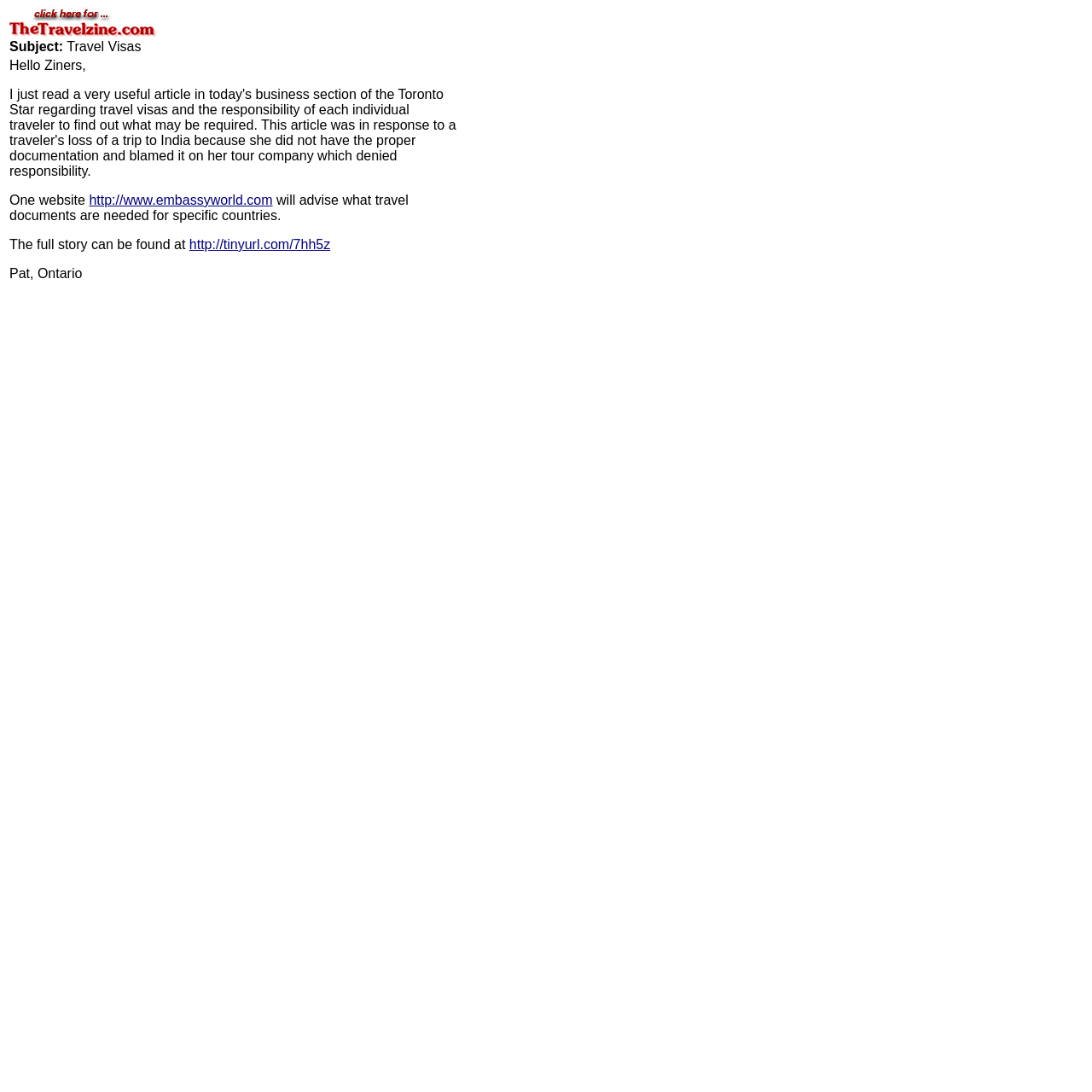Answer the question using only one word or a concise phrase: What is the format of the article?

Email